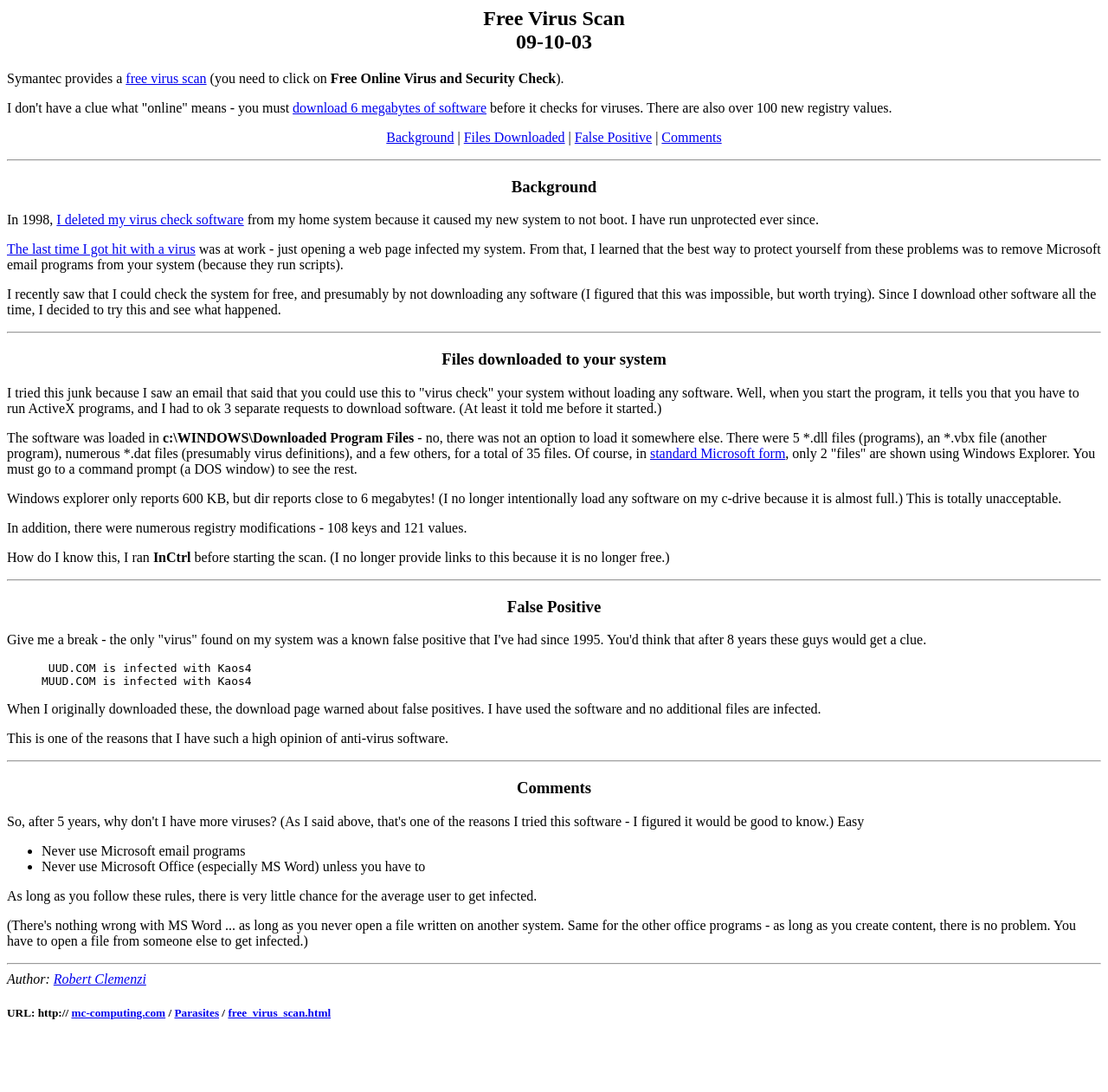Please provide the bounding box coordinates for the element that needs to be clicked to perform the instruction: "Click on 'False Positive'". The coordinates must consist of four float numbers between 0 and 1, formatted as [left, top, right, bottom].

[0.519, 0.119, 0.588, 0.132]